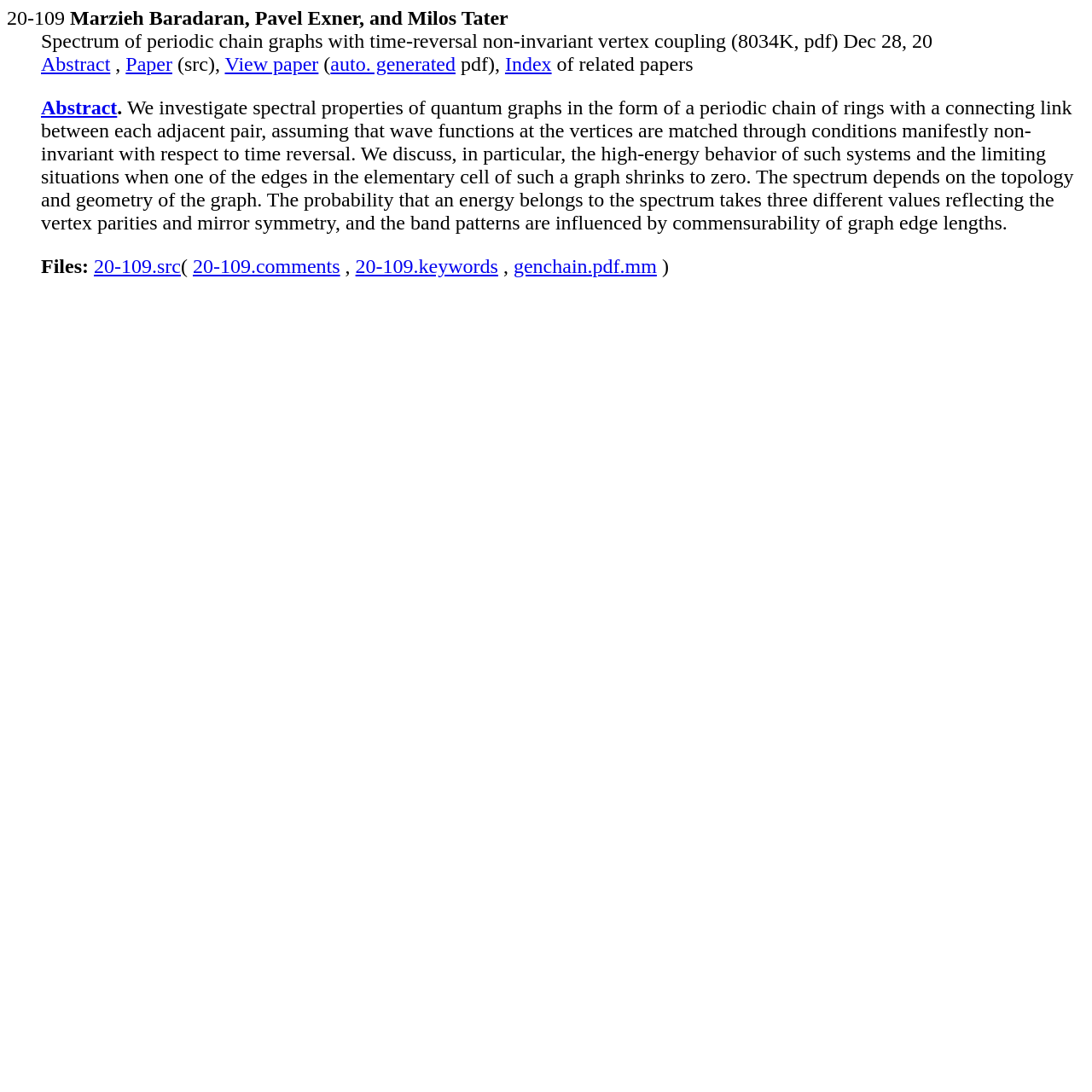Please identify the bounding box coordinates of the clickable area that will fulfill the following instruction: "Download file 20-109.src". The coordinates should be in the format of four float numbers between 0 and 1, i.e., [left, top, right, bottom].

[0.086, 0.234, 0.166, 0.254]